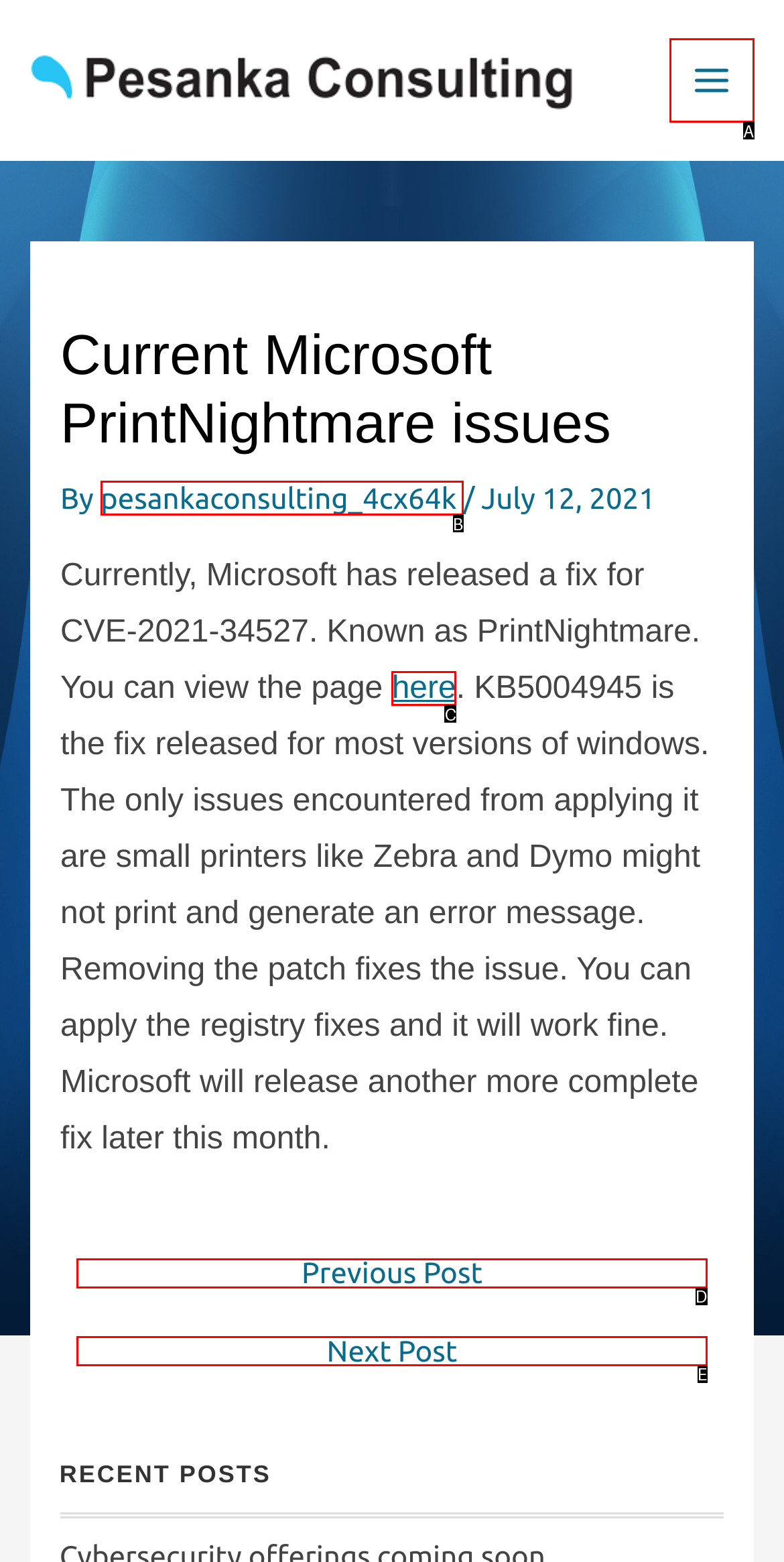Match the HTML element to the description: Main Menu. Respond with the letter of the correct option directly.

A